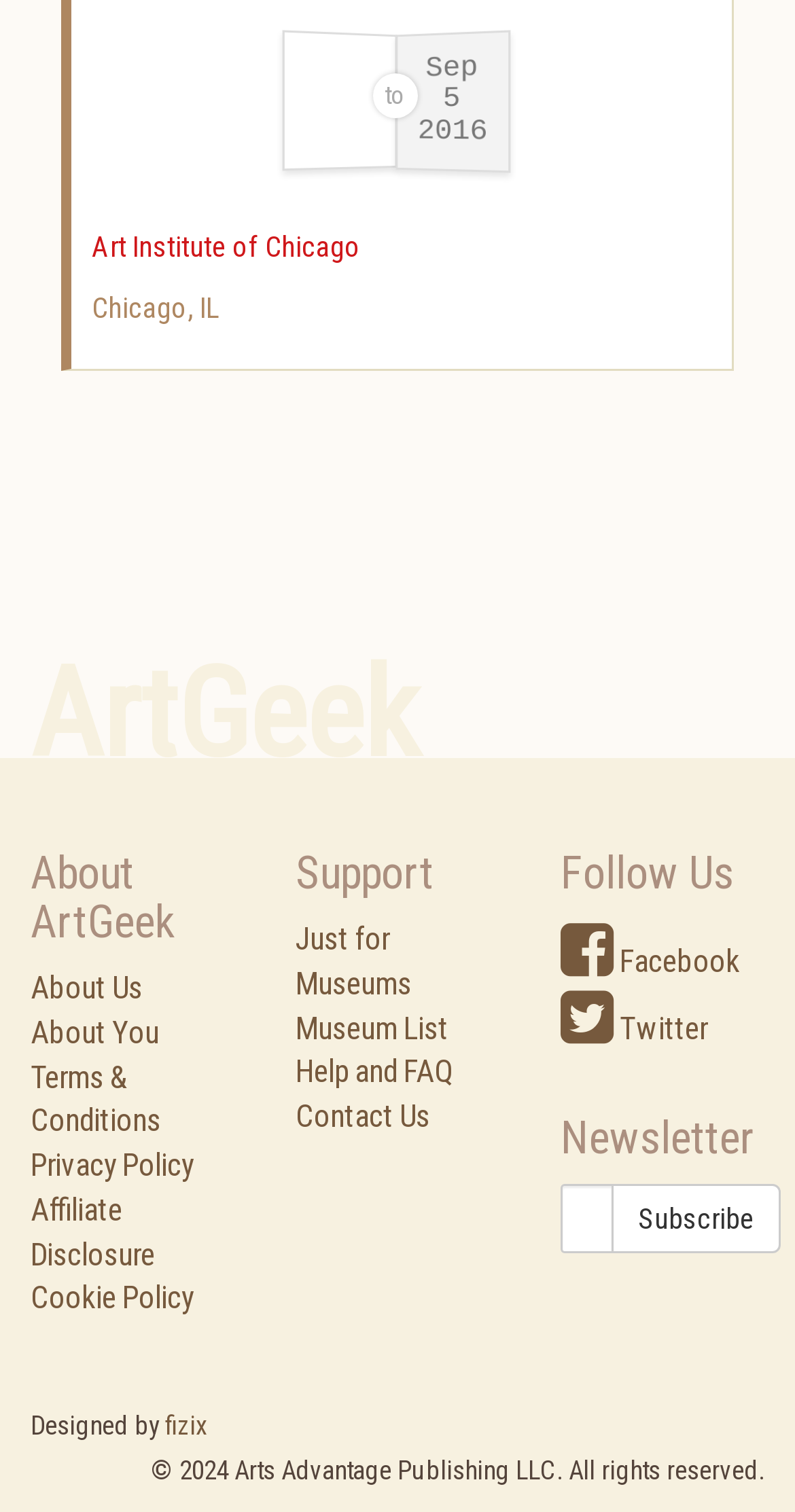Can you identify the bounding box coordinates of the clickable region needed to carry out this instruction: 'Follow on Facebook'? The coordinates should be four float numbers within the range of 0 to 1, stated as [left, top, right, bottom].

[0.705, 0.624, 0.931, 0.648]